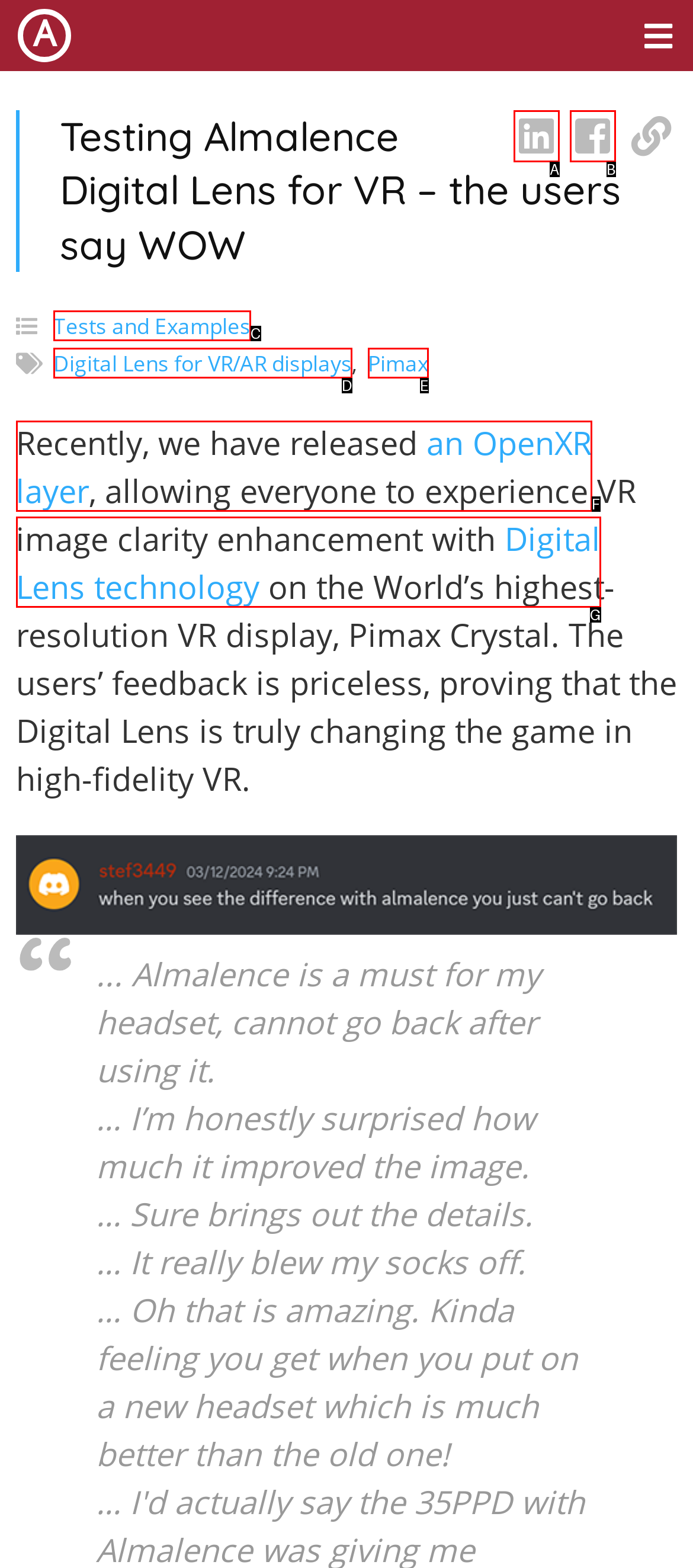Match the element description to one of the options: Digital Lens for VR/AR displays
Respond with the corresponding option's letter.

D